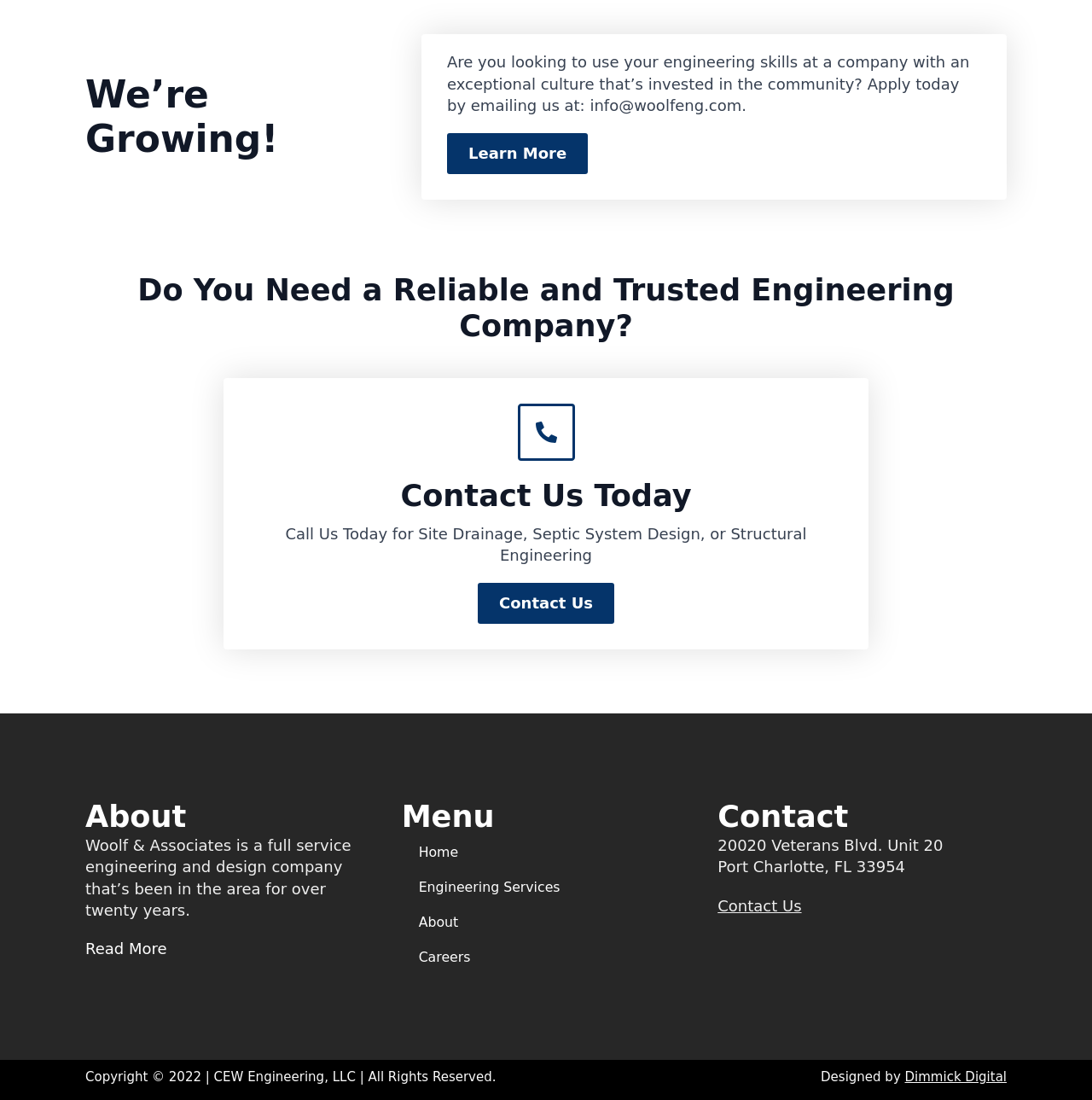Please find the bounding box coordinates of the element that needs to be clicked to perform the following instruction: "View engineering services". The bounding box coordinates should be four float numbers between 0 and 1, represented as [left, top, right, bottom].

[0.368, 0.791, 0.529, 0.822]